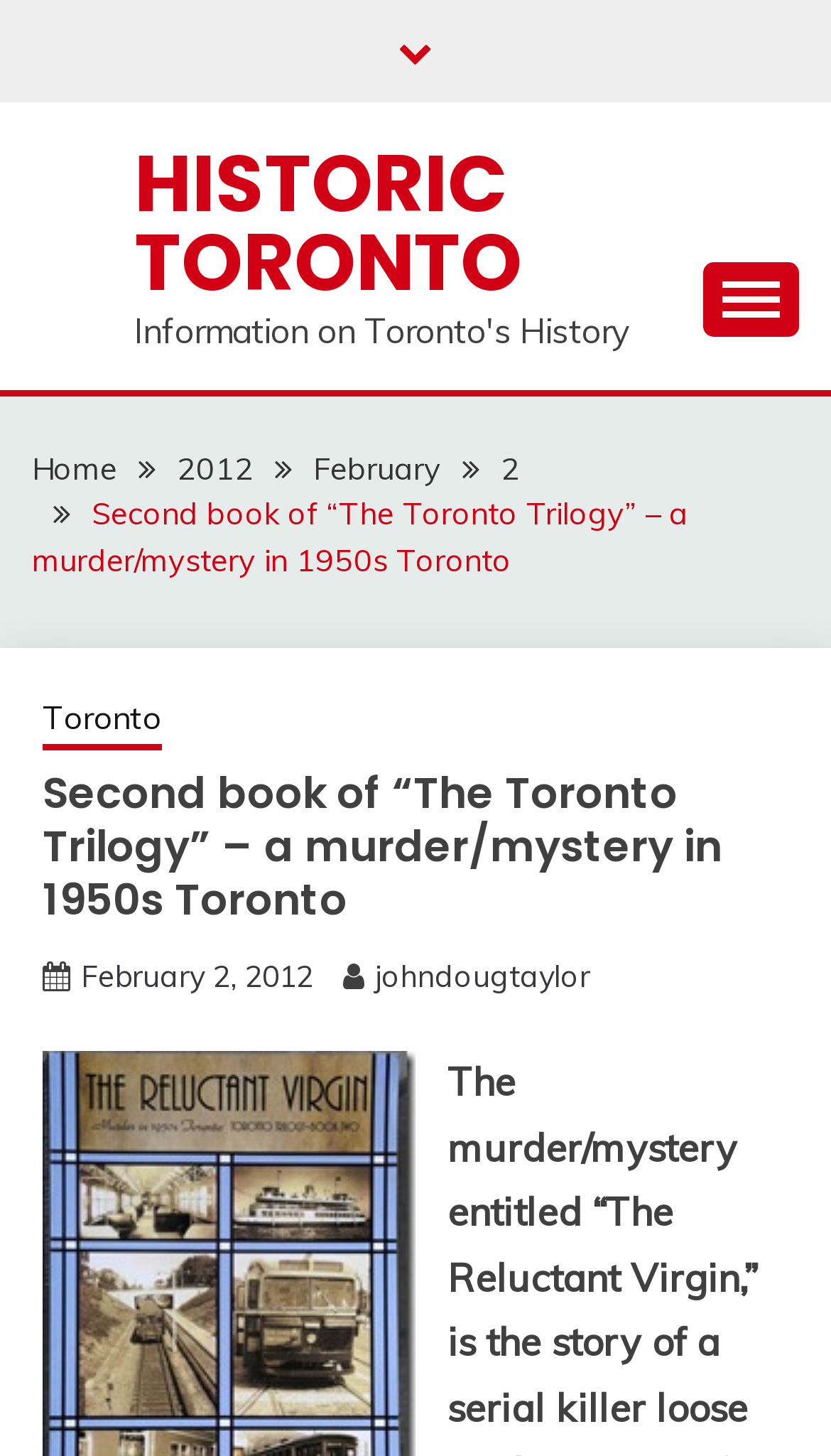Please provide the bounding box coordinates in the format (top-left x, top-left y, bottom-right x, bottom-right y). Remember, all values are floating point numbers between 0 and 1. What is the bounding box coordinate of the region described as: parent_node: HISTORIC TORONTO

[0.846, 0.179, 0.962, 0.231]